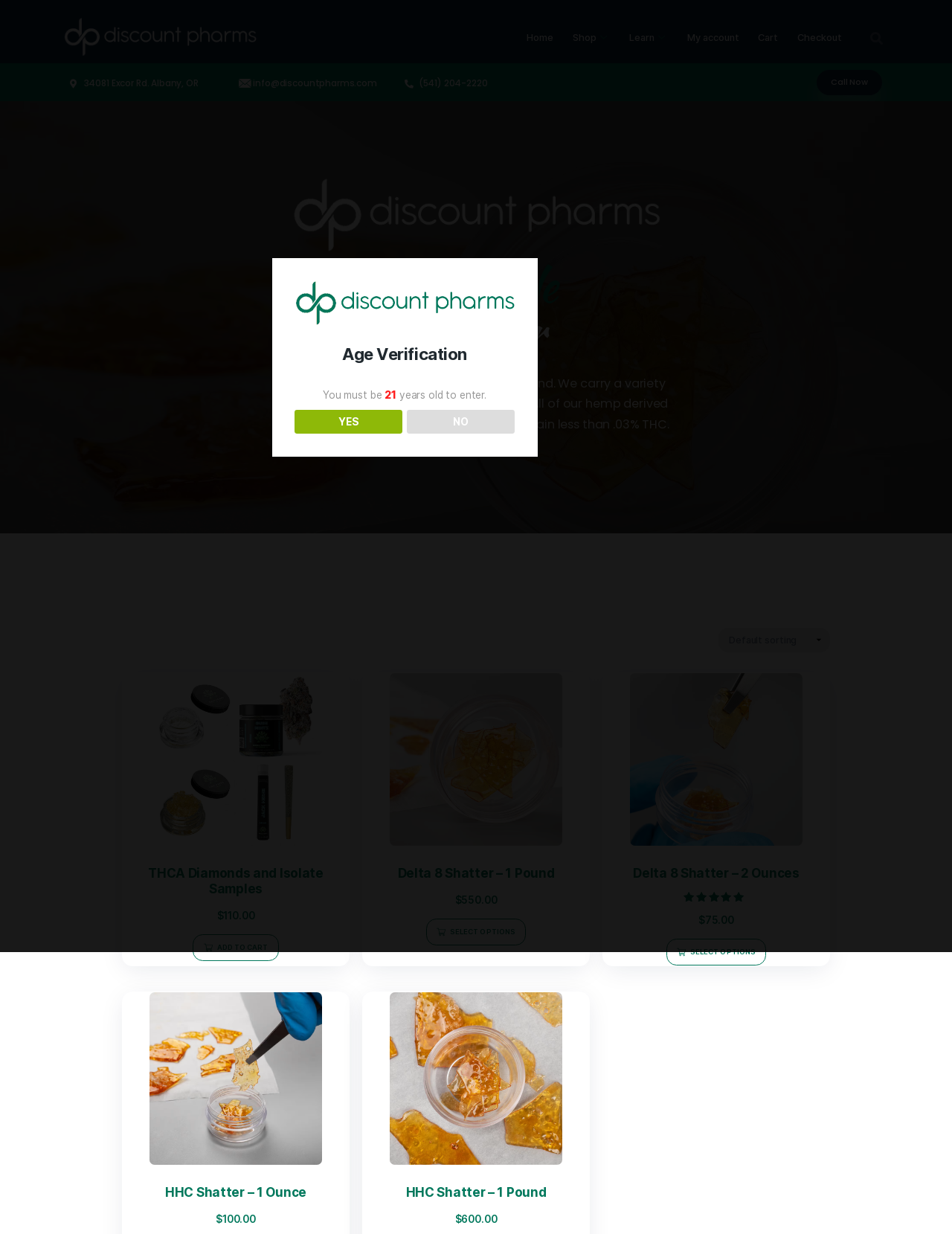What is the company name?
Answer the question using a single word or phrase, according to the image.

Discount Pharms